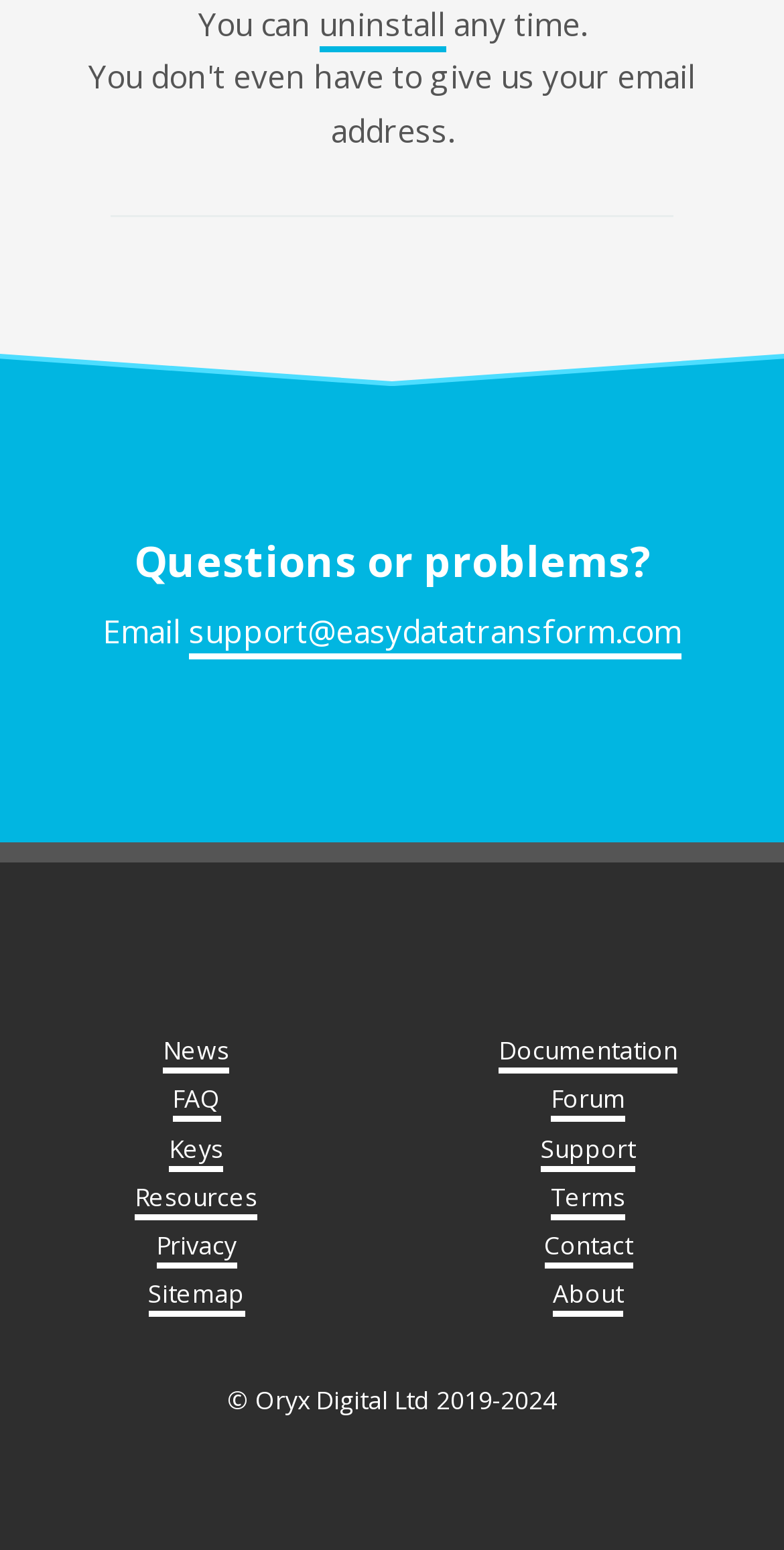Point out the bounding box coordinates of the section to click in order to follow this instruction: "go to news".

[0.208, 0.667, 0.292, 0.693]